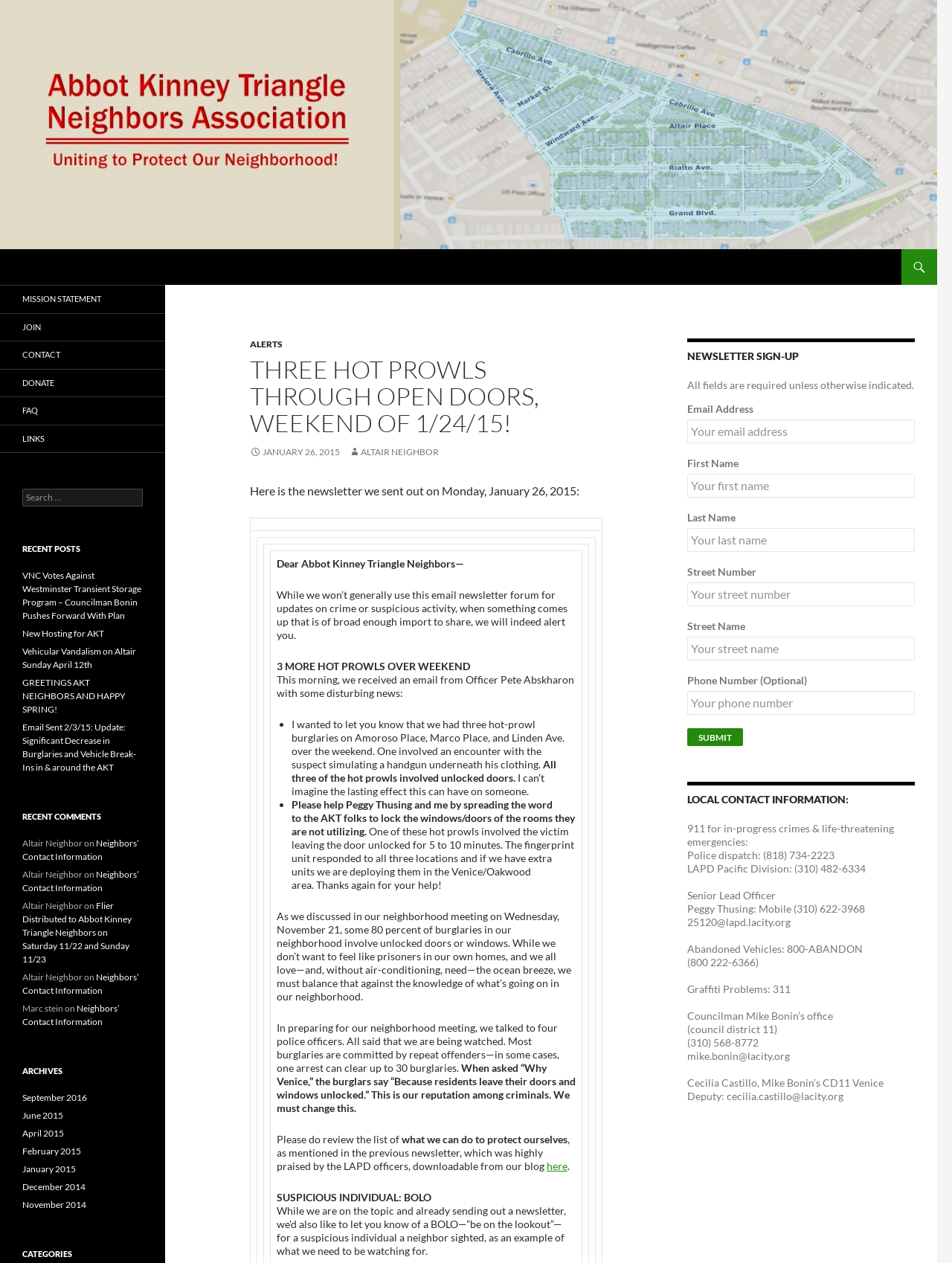Please give the bounding box coordinates of the area that should be clicked to fulfill the following instruction: "Sign up for the newsletter". The coordinates should be in the format of four float numbers from 0 to 1, i.e., [left, top, right, bottom].

[0.722, 0.332, 0.961, 0.351]